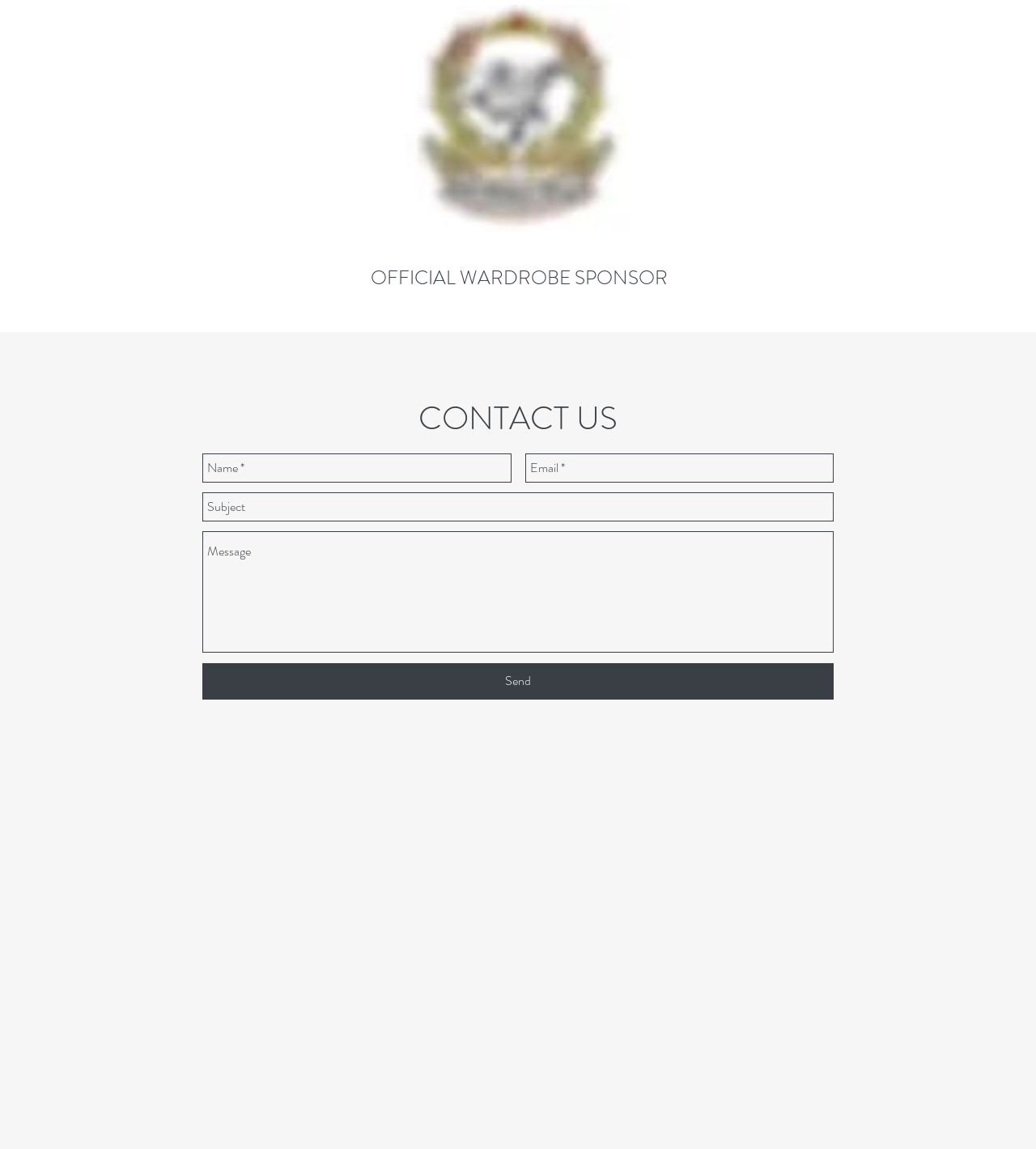Provide a brief response to the question below using one word or phrase:
What social media platform is linked?

Instagram